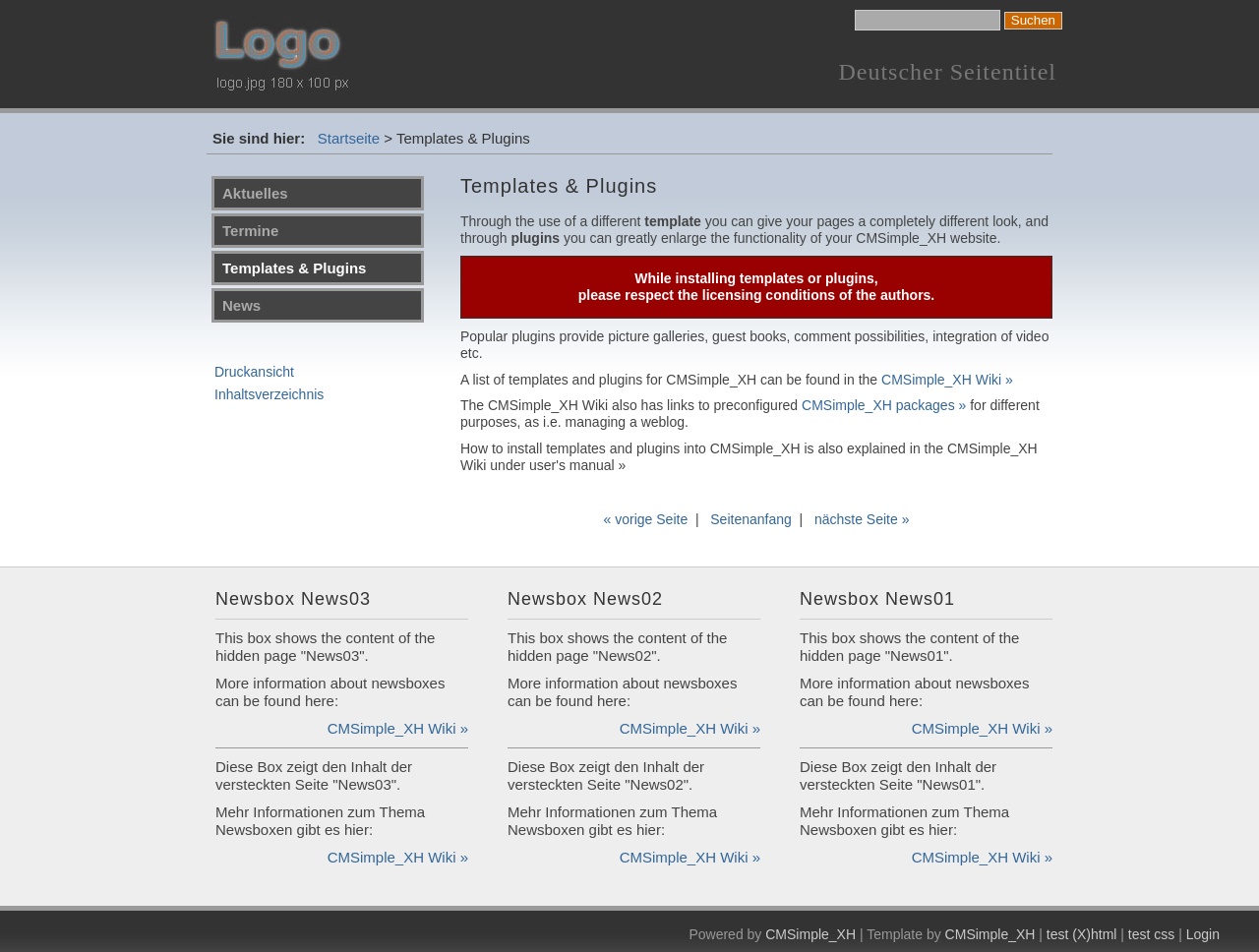Please provide a comprehensive response to the question below by analyzing the image: 
What is the name of the CMS used by this website?

The website is powered by CMSimple_XH, which is a content management system, and this information is provided at the bottom of the webpage.